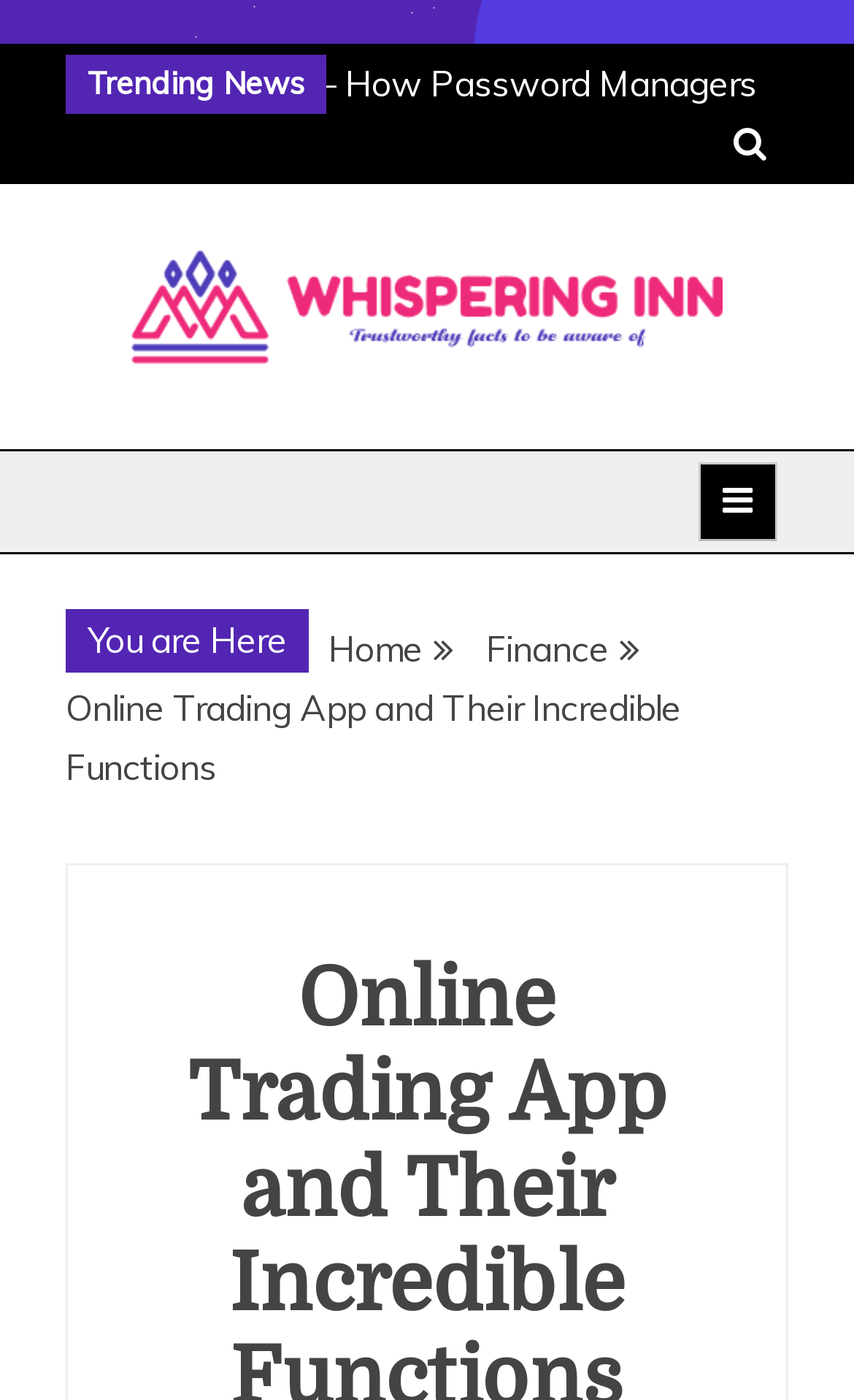Locate the bounding box of the UI element described by: "Finance" in the given webpage screenshot.

[0.569, 0.447, 0.713, 0.478]